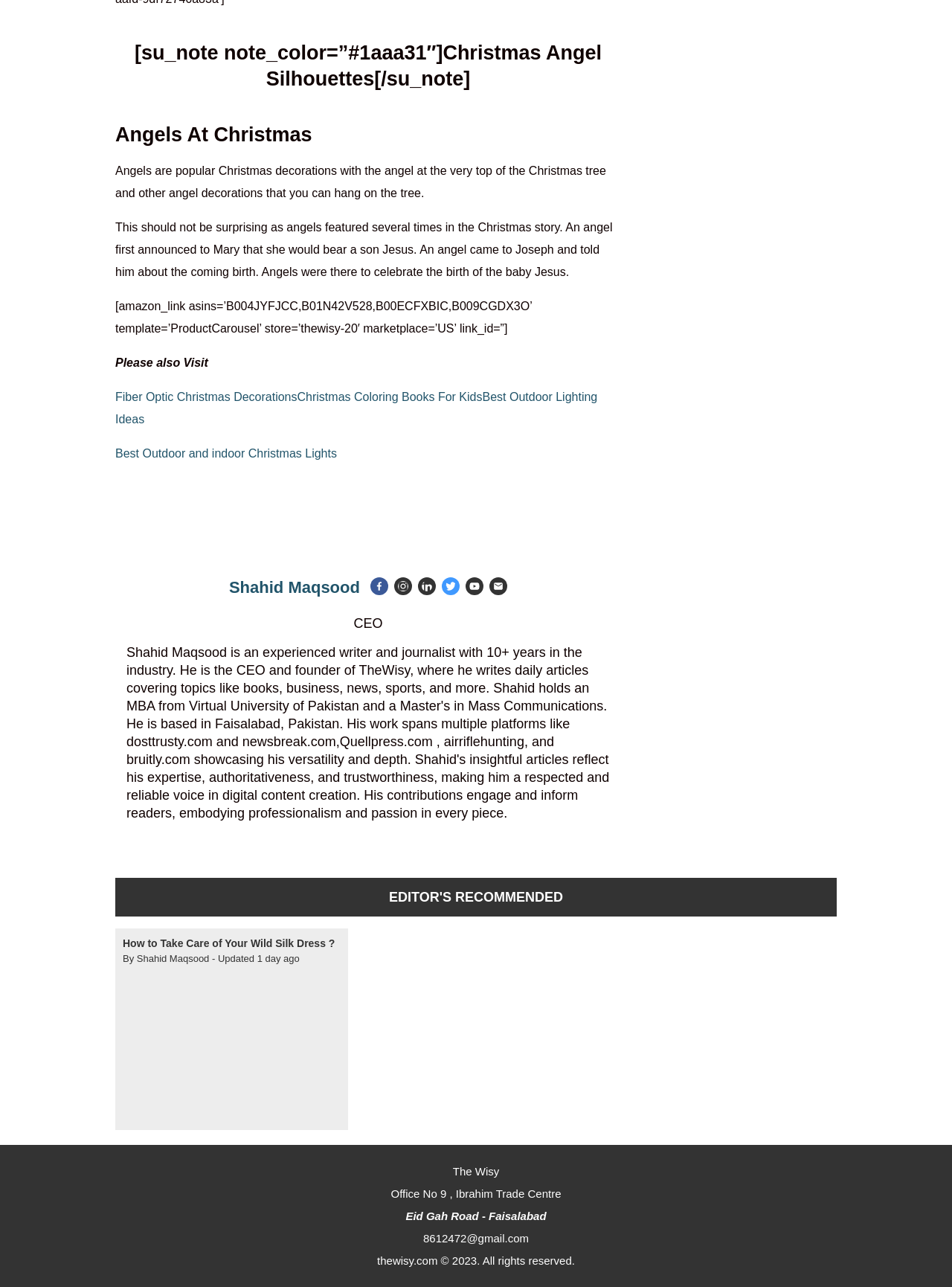Highlight the bounding box coordinates of the element that should be clicked to carry out the following instruction: "Click on the 'Fiber Optic Christmas Decorations' link". The coordinates must be given as four float numbers ranging from 0 to 1, i.e., [left, top, right, bottom].

[0.121, 0.304, 0.312, 0.313]